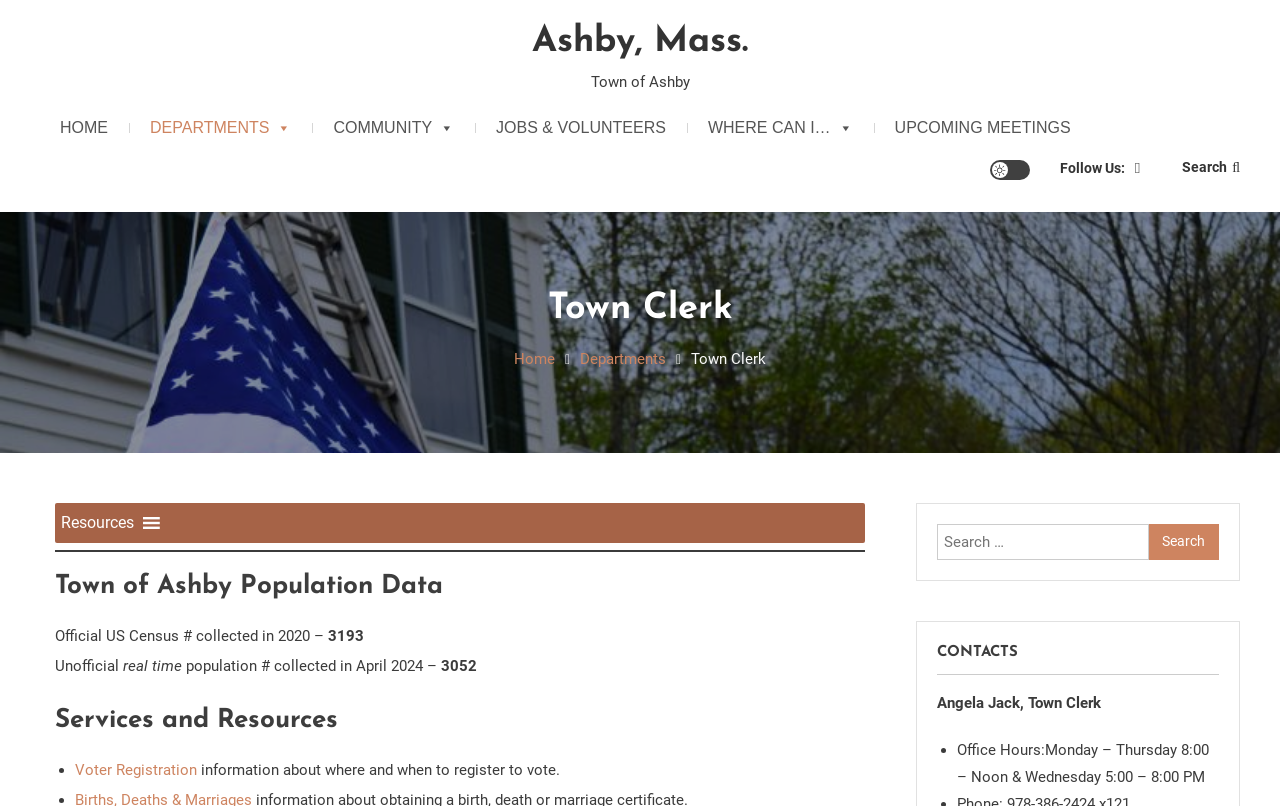What is the name of the town?
Please provide a comprehensive answer based on the visual information in the image.

The name of the town can be found in the top-left corner of the webpage, where it says 'Town of Ashby'.